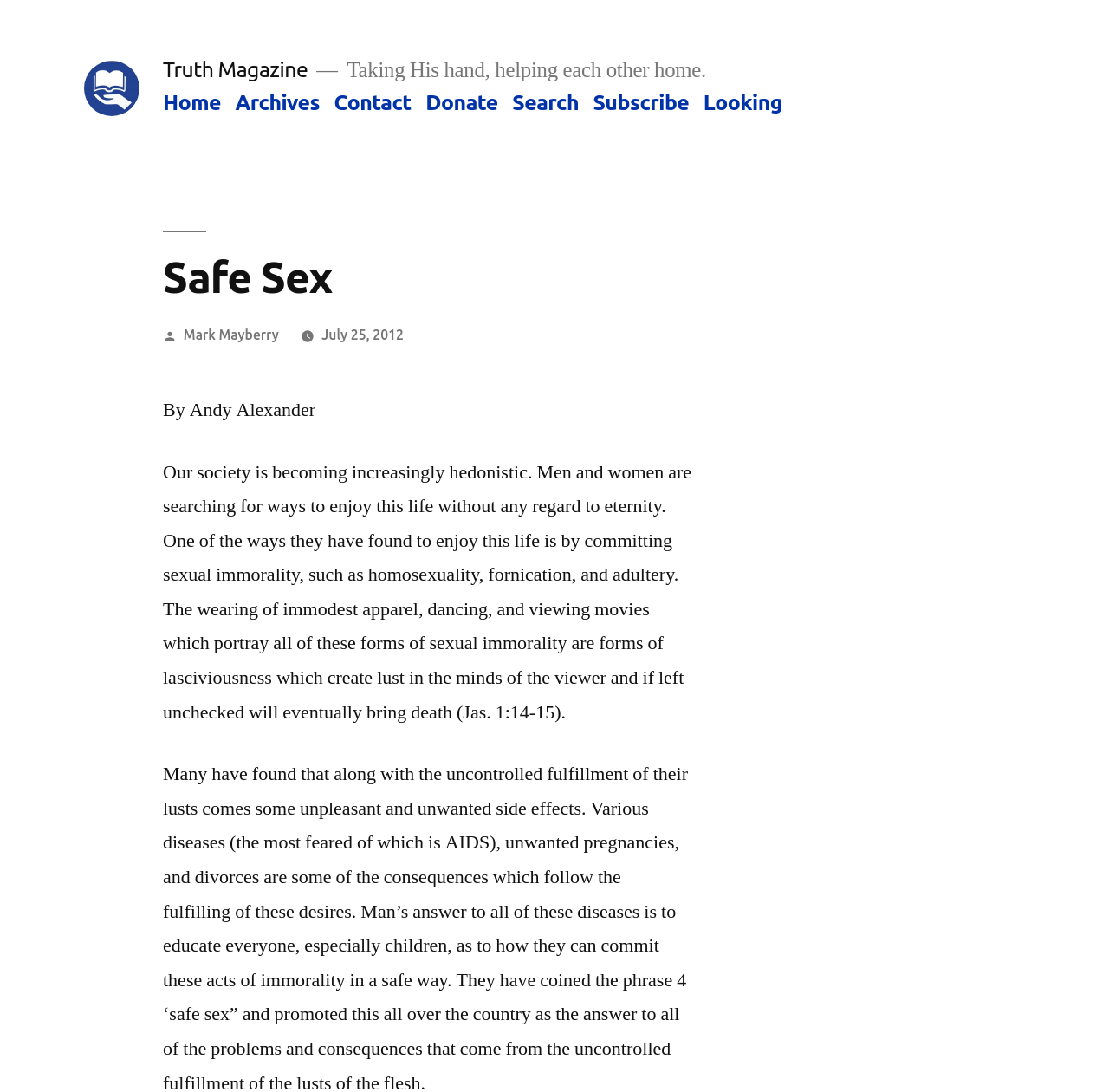Locate the bounding box coordinates of the element that needs to be clicked to carry out the instruction: "go to home page". The coordinates should be given as four float numbers ranging from 0 to 1, i.e., [left, top, right, bottom].

[0.147, 0.083, 0.199, 0.105]